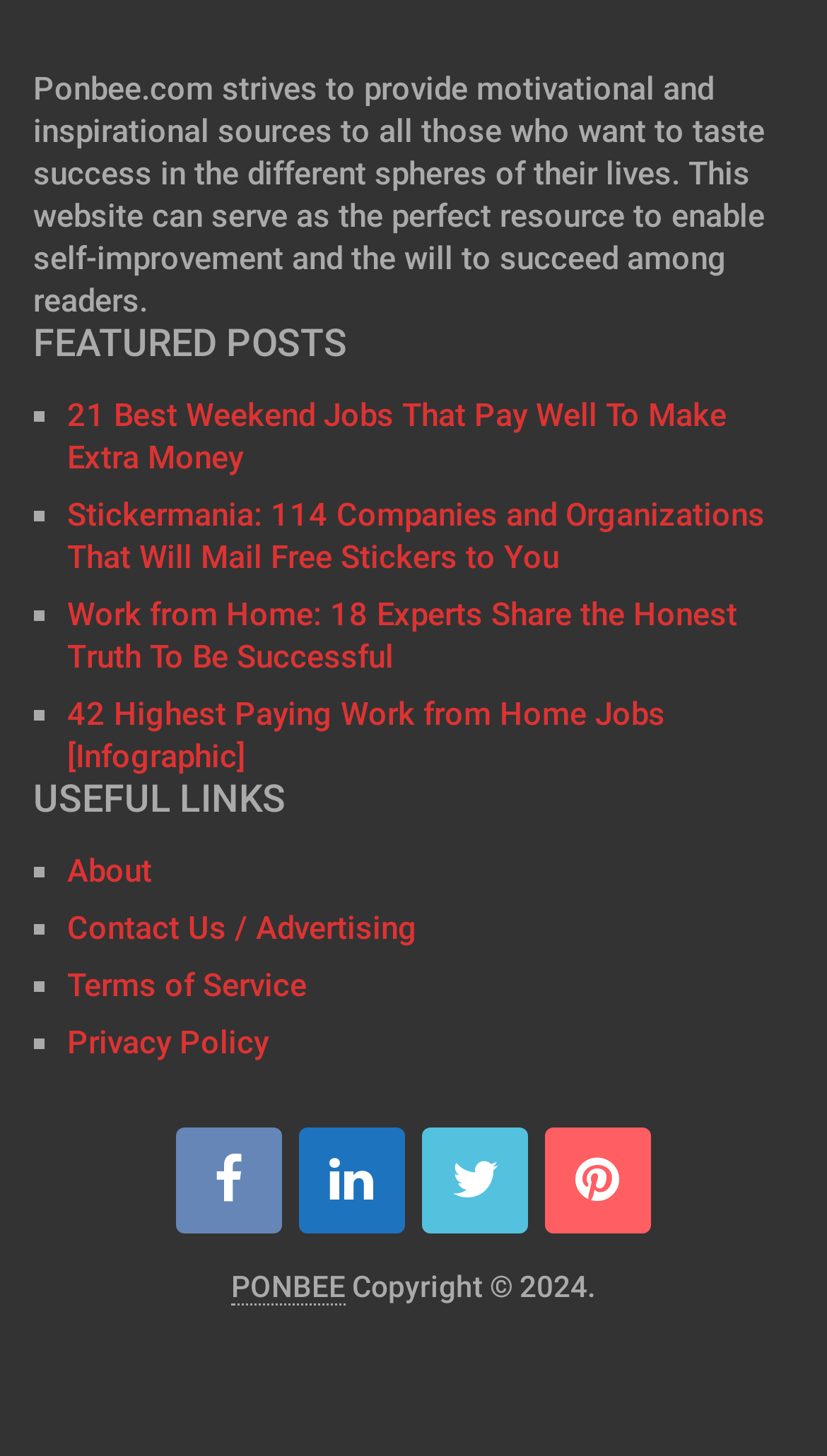Locate the bounding box coordinates of the clickable part needed for the task: "visit the about page".

[0.081, 0.586, 0.184, 0.612]